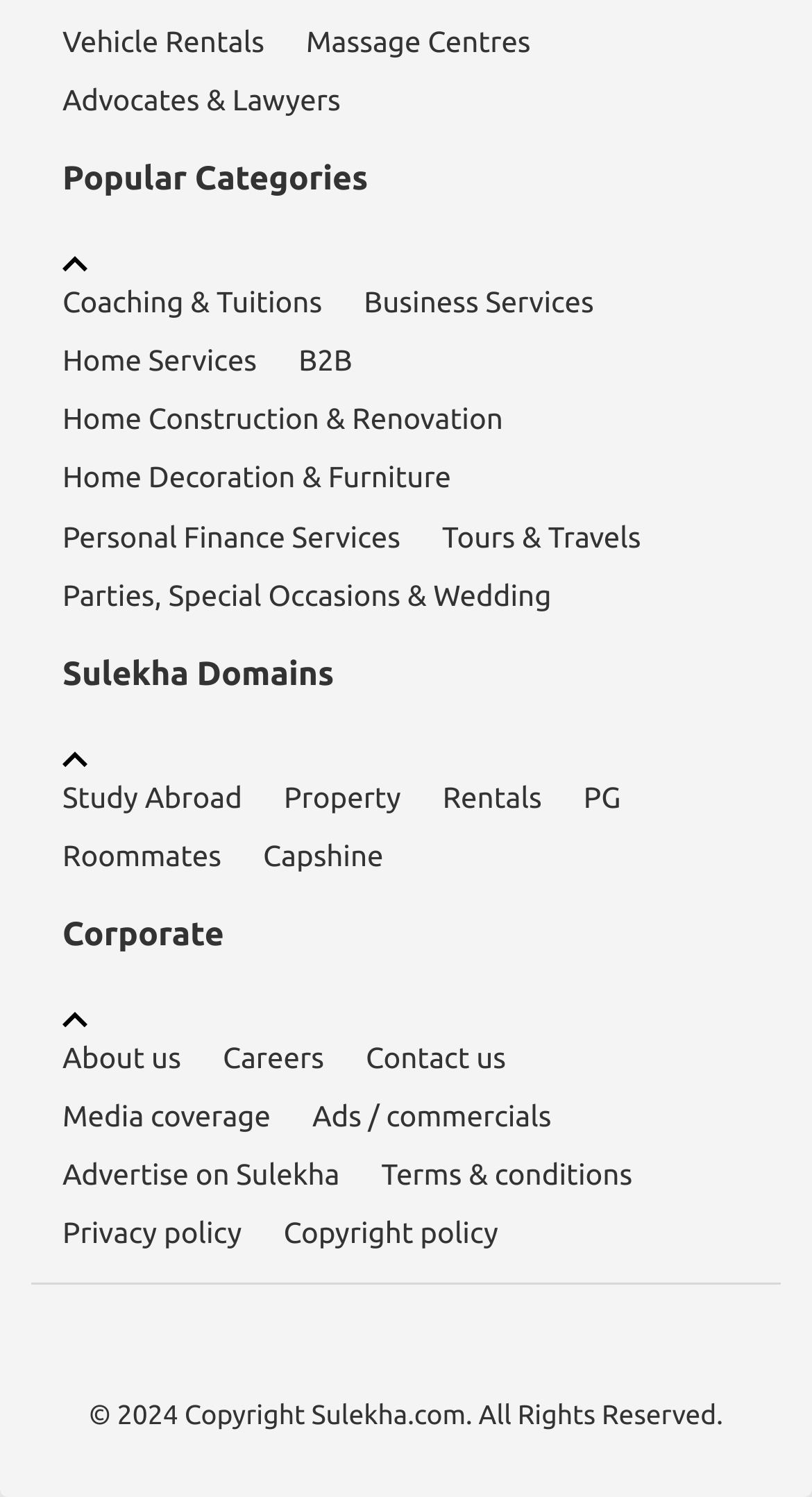Examine the screenshot and answer the question in as much detail as possible: How many social media links are there?

At the bottom of the webpage, I found several link elements with images. These links have text such as 'Follow us on Twitter', 'Be a fan on Facebook', 'Pinterest', 'Youtube', and 'Linkedin'. Therefore, there are 5 social media links.